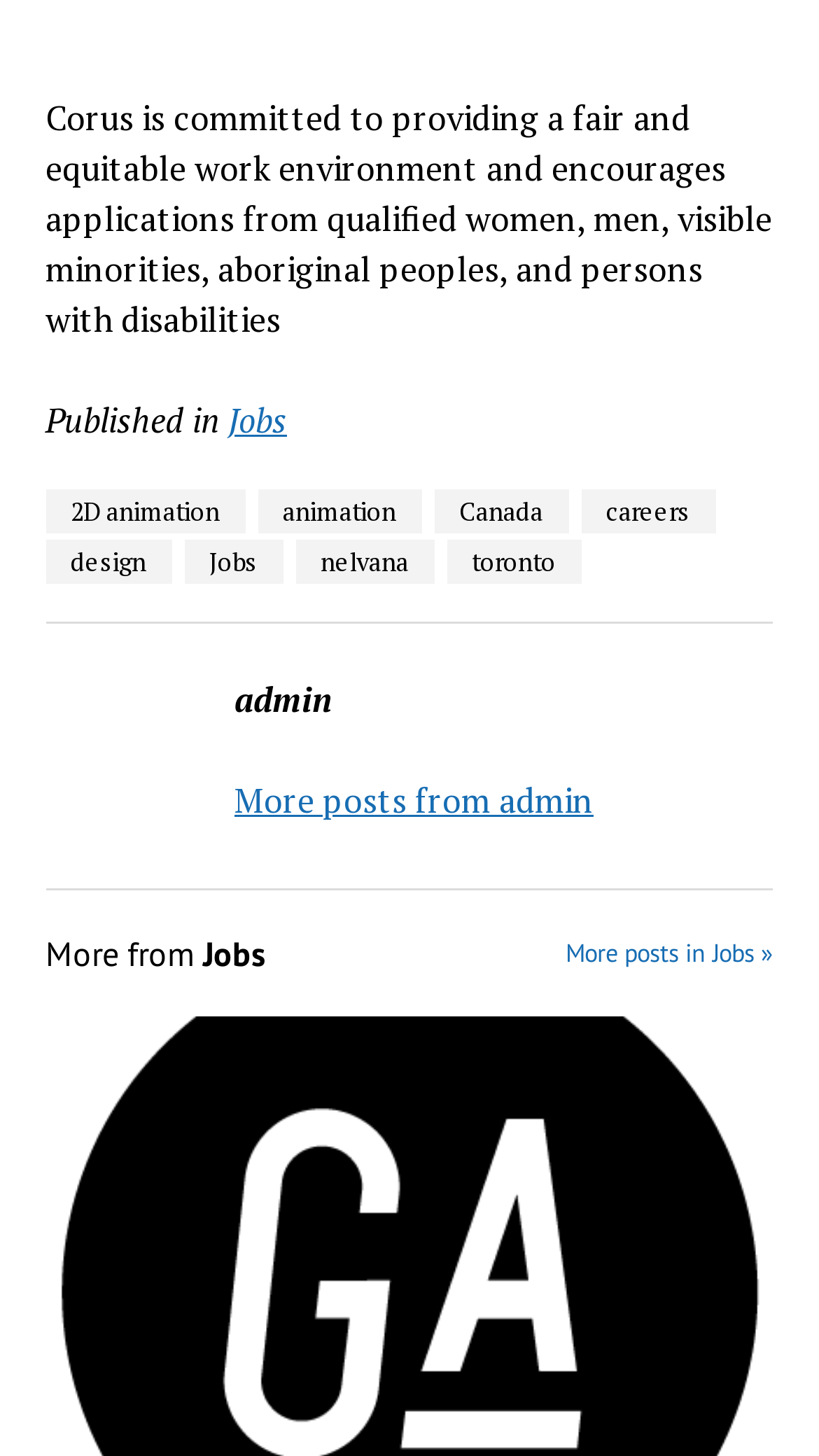Please provide a comprehensive response to the question based on the details in the image: How many columns of links are there?

There are two columns of links, one with links 'Jobs', '2D animation', 'animation', 'Canada', 'careers', and 'design', and another with links 'Jobs', 'nelvana', and 'toronto', which can be determined by examining the bounding box coordinates of the elements.